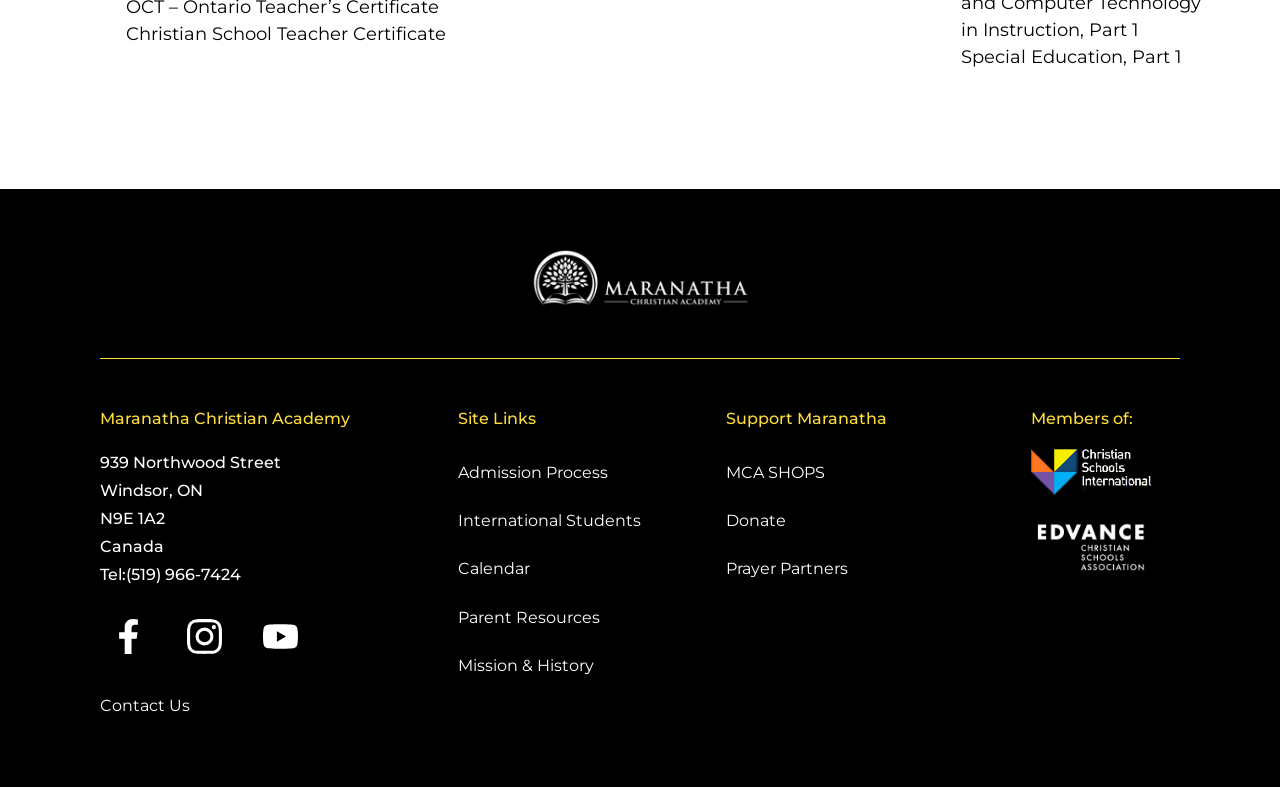Please find the bounding box coordinates of the element's region to be clicked to carry out this instruction: "Open the 'MCA SHOPS' link".

[0.568, 0.587, 0.805, 0.615]